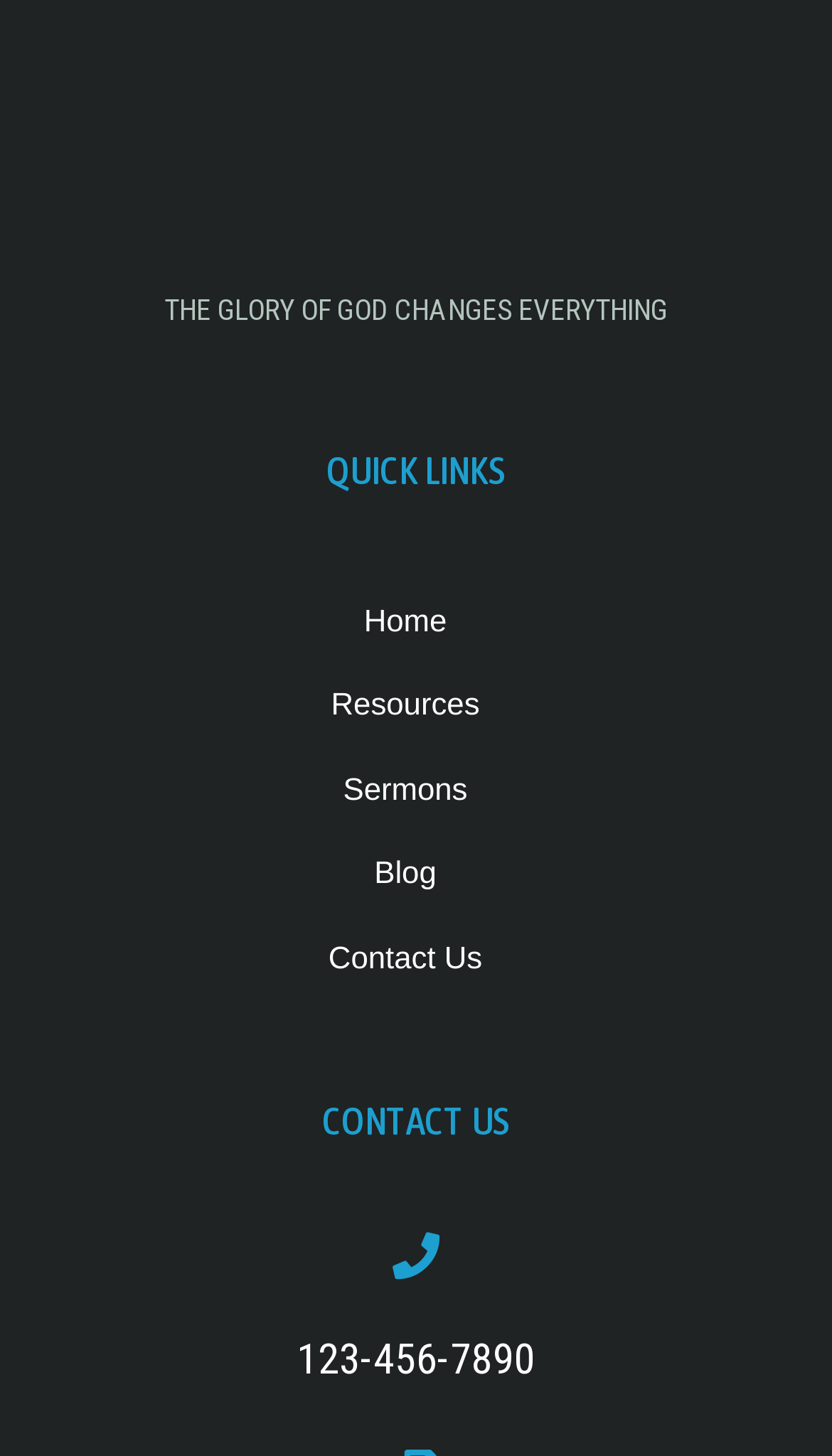Locate the bounding box of the UI element described by: "Contact Us" in the given webpage screenshot.

[0.038, 0.634, 0.936, 0.685]